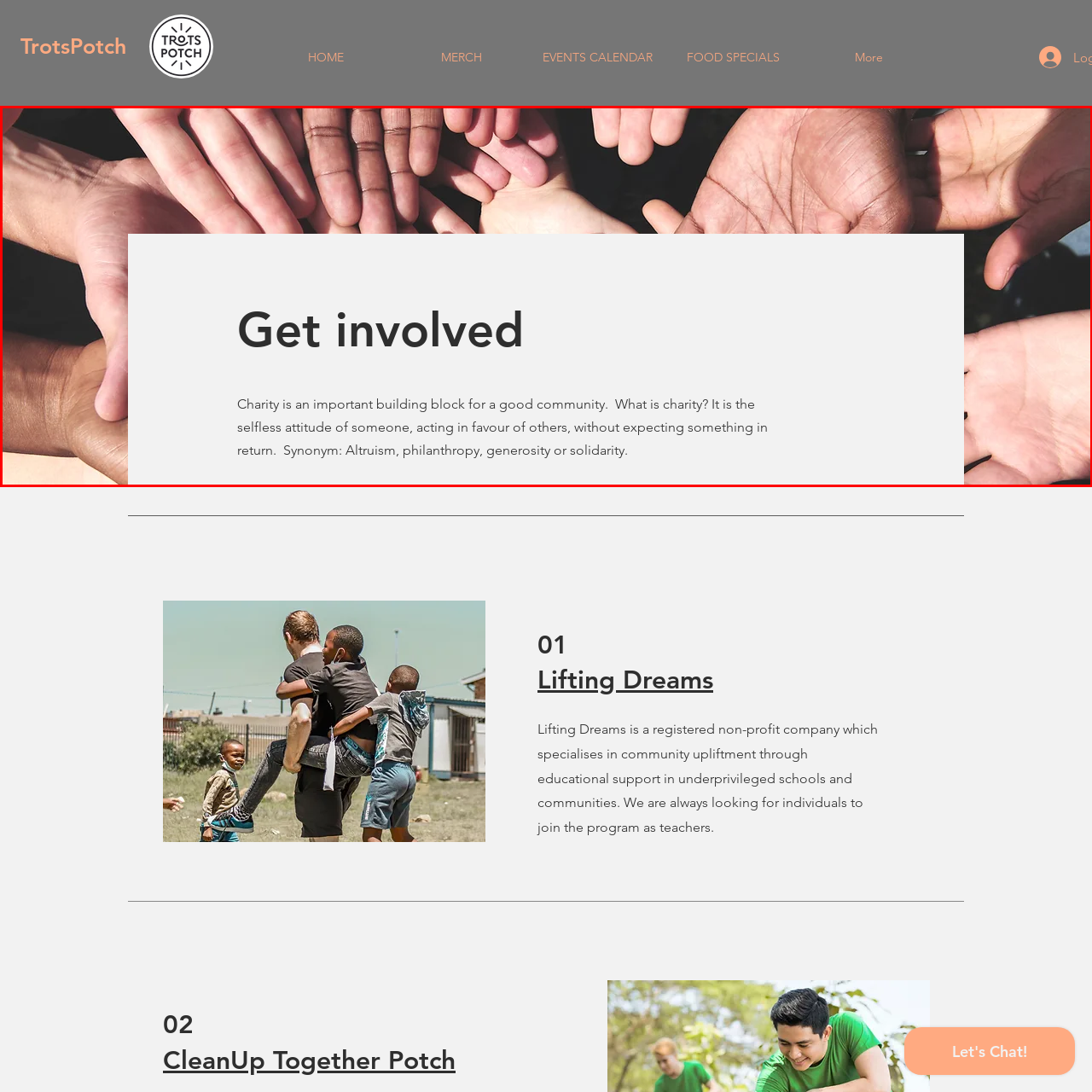What are some synonyms for charity mentioned in the text?
Consider the details within the red bounding box and provide a thorough answer to the question.

The accompanying text provides synonyms for charity, which are altruism, philanthropy, generosity, and solidarity, reinforcing the message of compassion and community support.